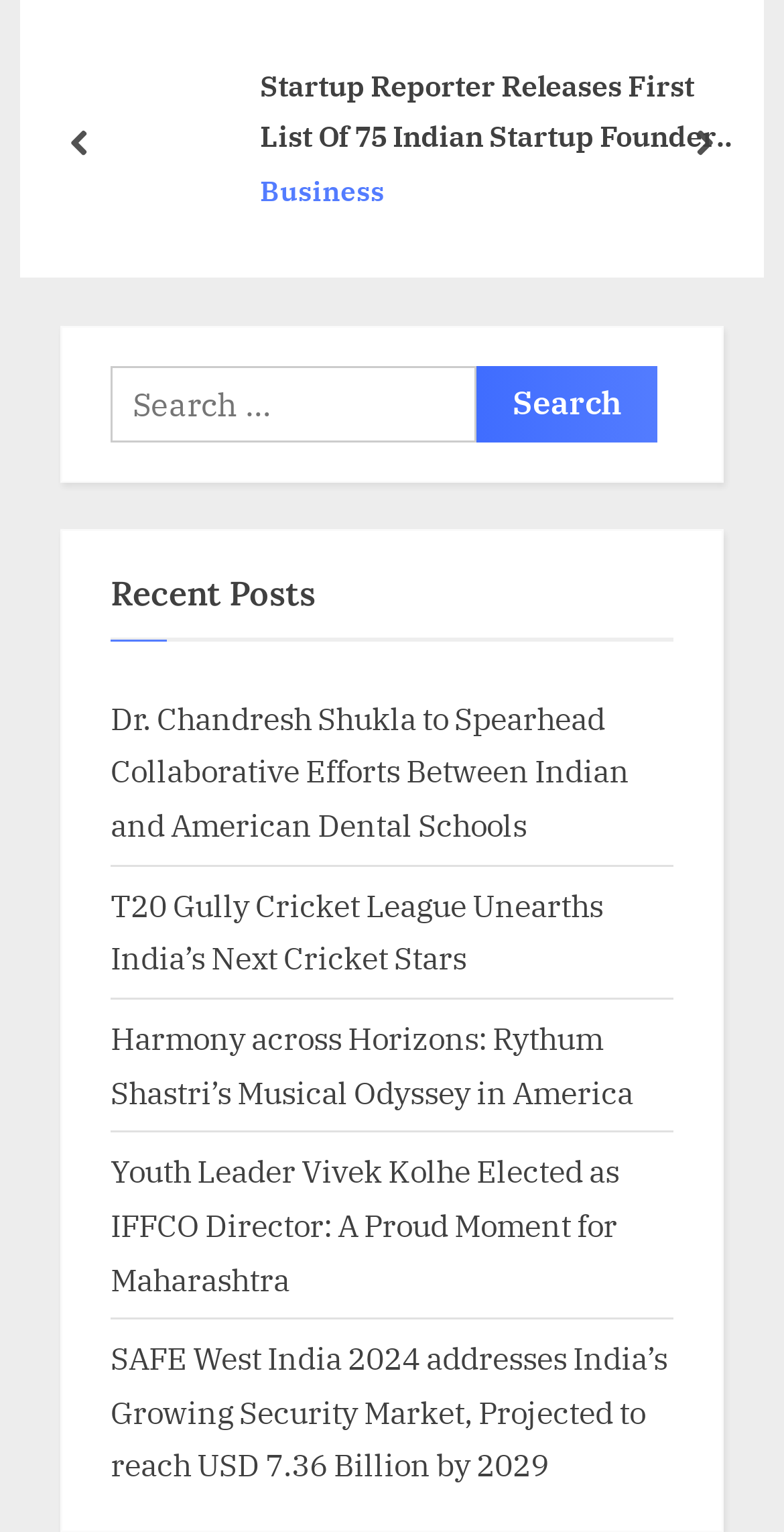What is the title of the second link?
Please provide a single word or phrase in response based on the screenshot.

T20 Gully Cricket League Unearths India’s Next Cricket Stars